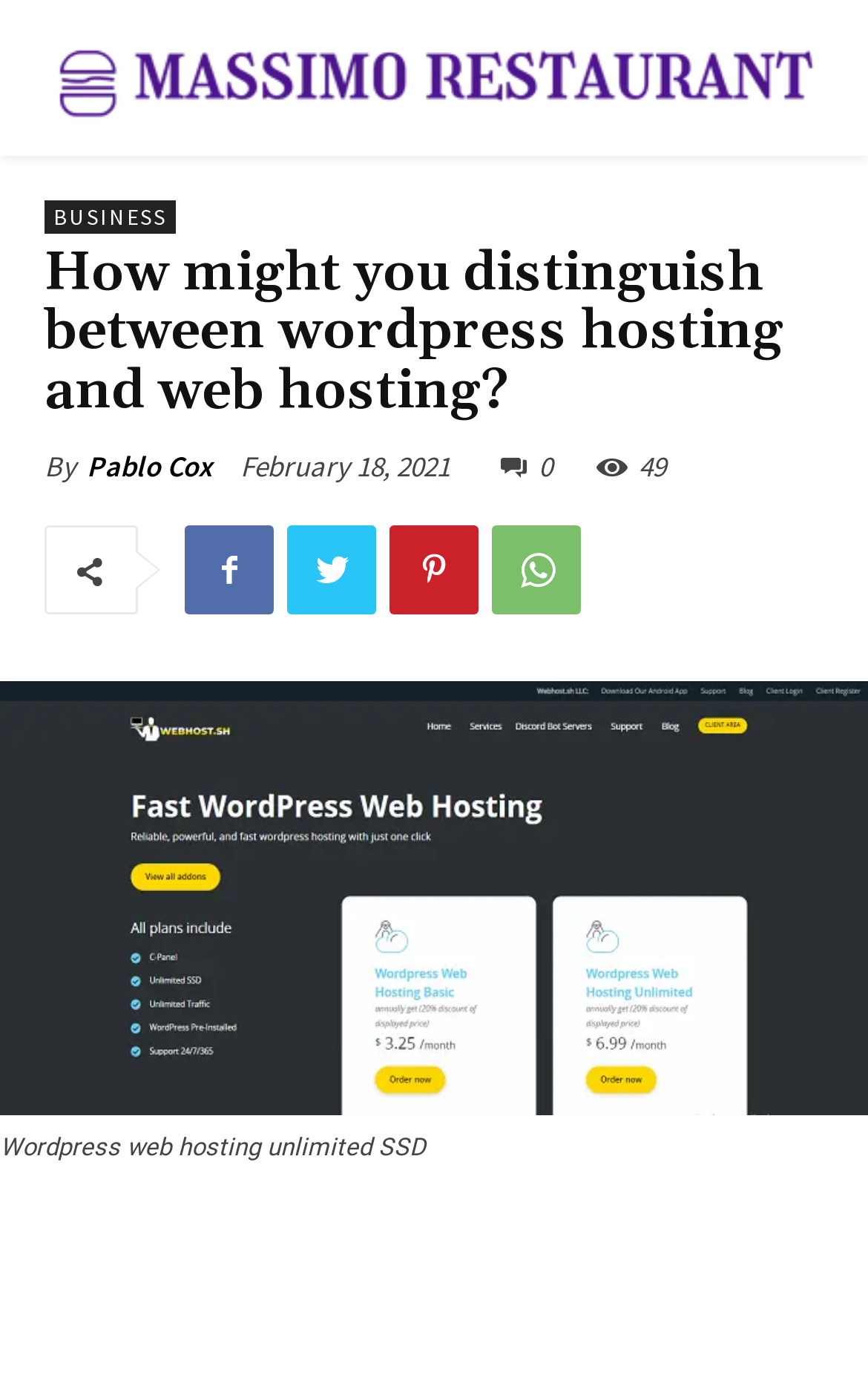What is the author of the article?
From the image, respond with a single word or phrase.

Pablo Cox